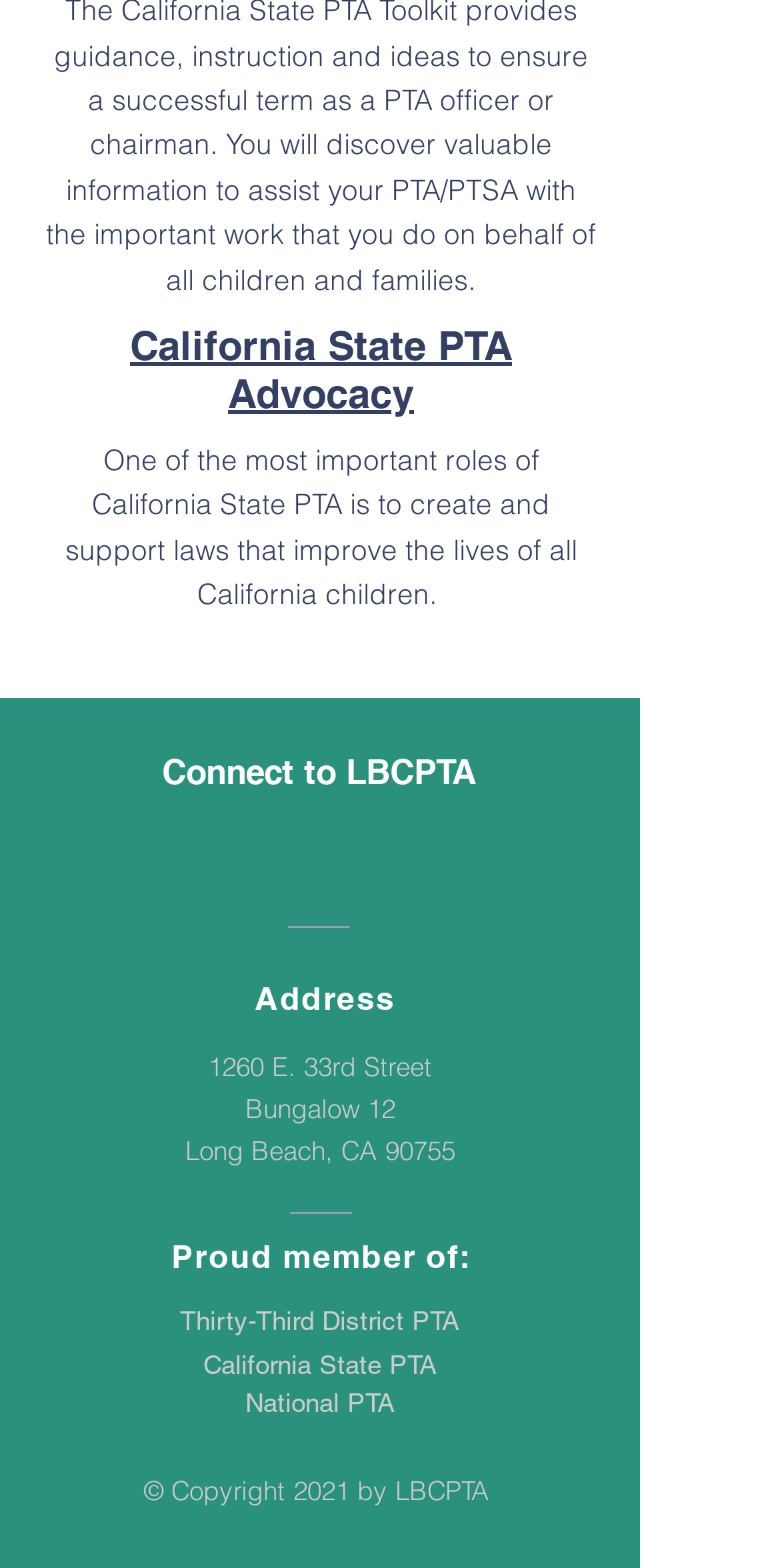Please answer the following question using a single word or phrase: 
How many social media links are there?

3